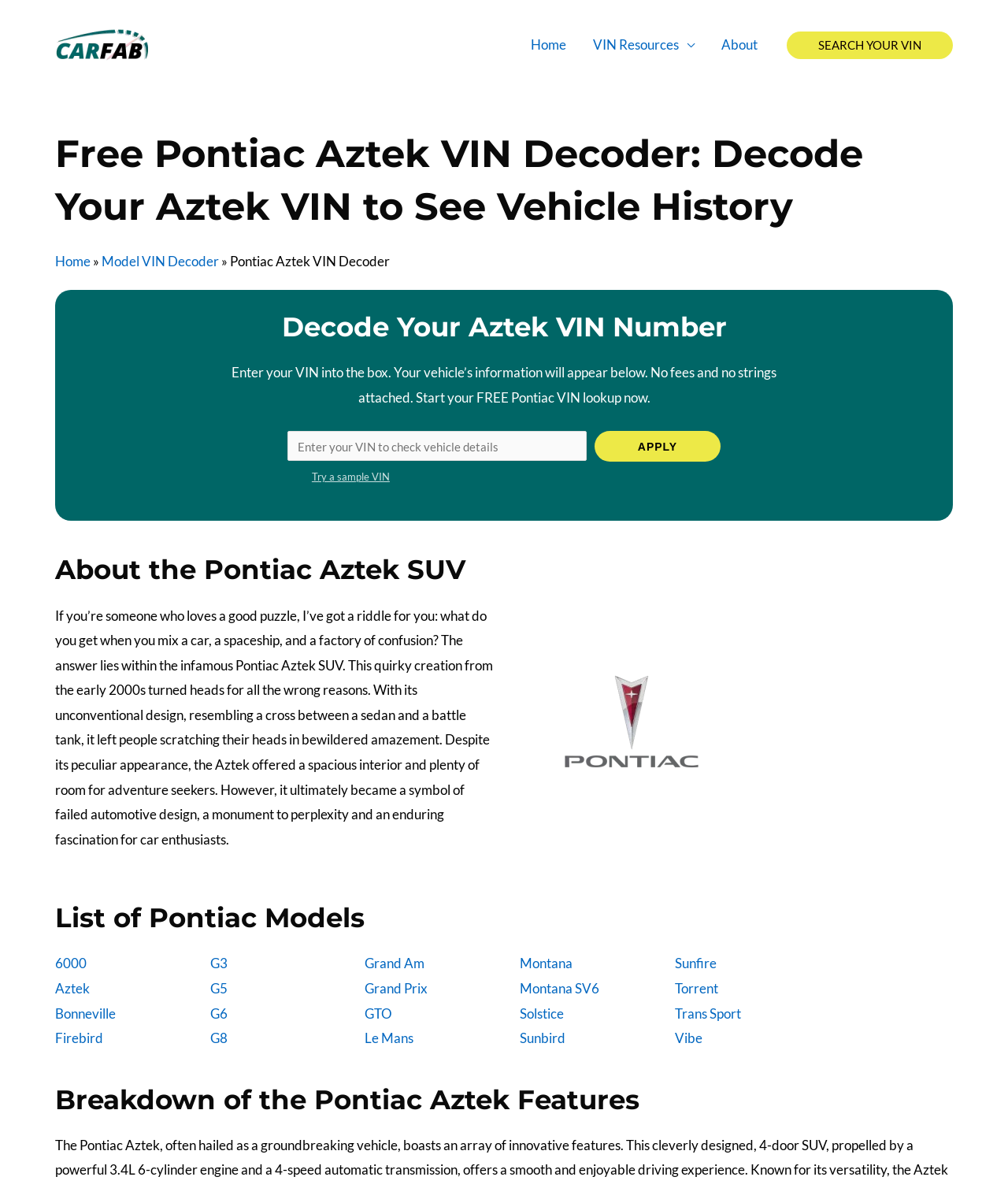Please respond to the question with a concise word or phrase:
What is the button text to start the VIN lookup?

APPLY